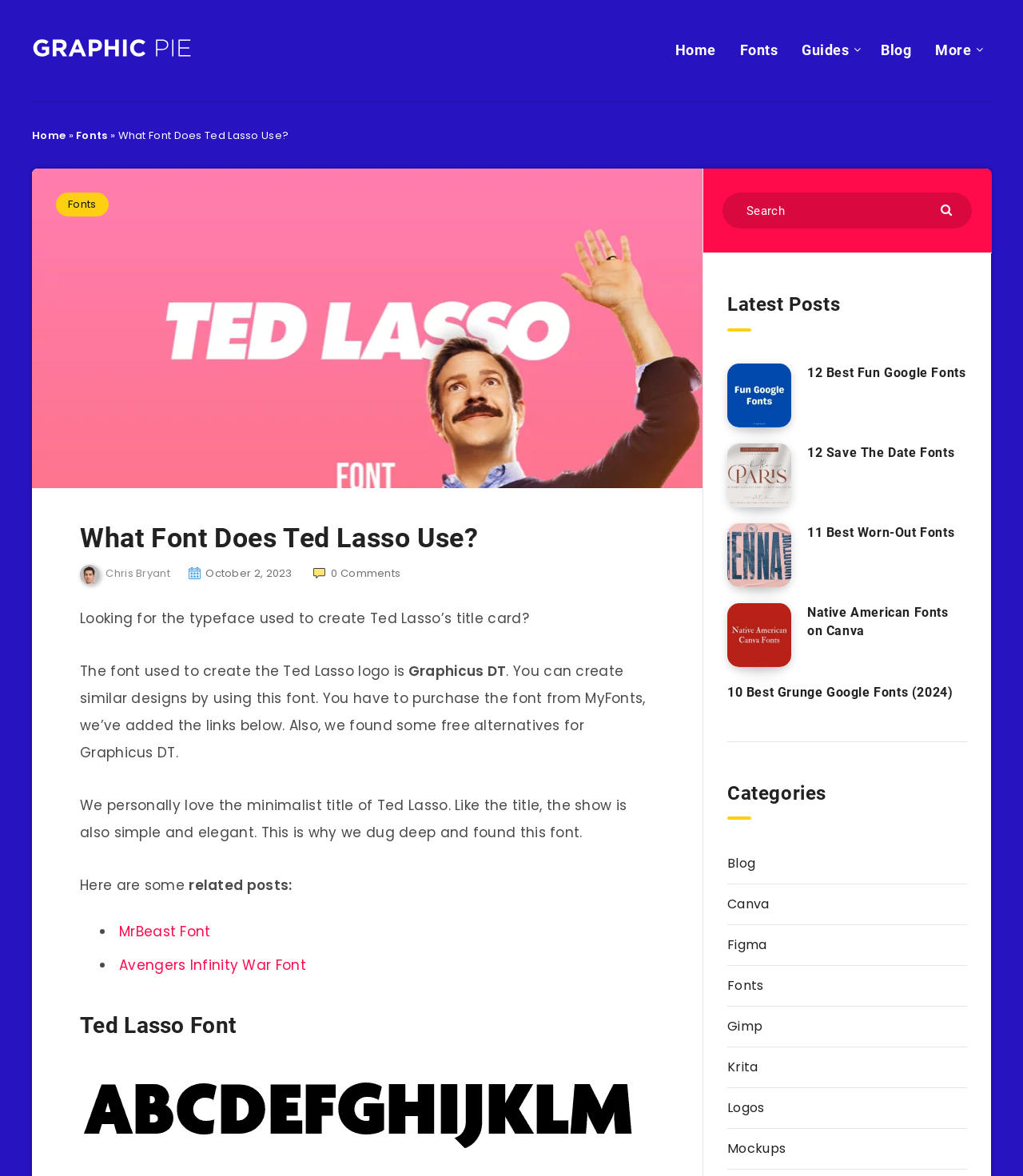Create an in-depth description of the webpage, covering main sections.

This webpage is about the font used in the title card of the TV show Ted Lasso. At the top, there is a navigation bar with links to "Home", "Fonts", "Guides", "Blog", and "More". Below the navigation bar, there is a header section with a logo and a title "What Font Does Ted Lasso Use?".

The main content of the page is divided into several sections. The first section explains that the font used in Ted Lasso's title card is Graphicus DT and provides information on how to purchase the font. There is also a brief description of the show and its title.

The next section is a list of related posts, including links to articles about the fonts used in MrBeast and Avengers Infinity War. Below this list, there is a section dedicated to the Ted Lasso font, with an image and a heading.

On the right side of the page, there is a search bar and a "Submit" button. Below the search bar, there is a section titled "Latest Posts" with a list of article links, including "12 Best Fun Google Fonts", "12 Save The Date Fonts", "11 Best Worn-Out Fonts", and more. Each article link has a corresponding image.

Further down the page, there is a section titled "Categories" with links to various categories such as "Blog", "Canva", "Figma", and more. At the very bottom of the page, there is a "Back to top" link with an accompanying image.